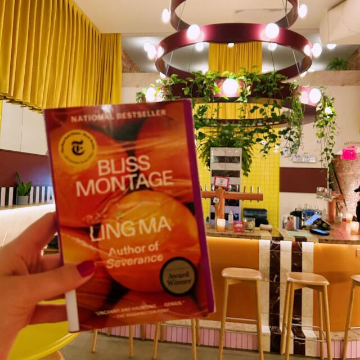Give an in-depth description of what is happening in the image.

In a cozy, vibrant café setting, a hand holds up a copy of *Bliss Montage* by Ling Ma, an acclaimed author known for her previous work, *Severance*. The book’s cover, featuring a striking design with bold colors, announces its status as a national bestseller. The backdrop showcases a modern interior adorned with colorful curtains, stylish light fixtures, and greenery, creating an inviting atmosphere for readers and coffee enthusiasts alike. This captures a moment of literary appreciation amidst a bustling social environment, emphasizing the joy of enjoying a good book in a lively community space.